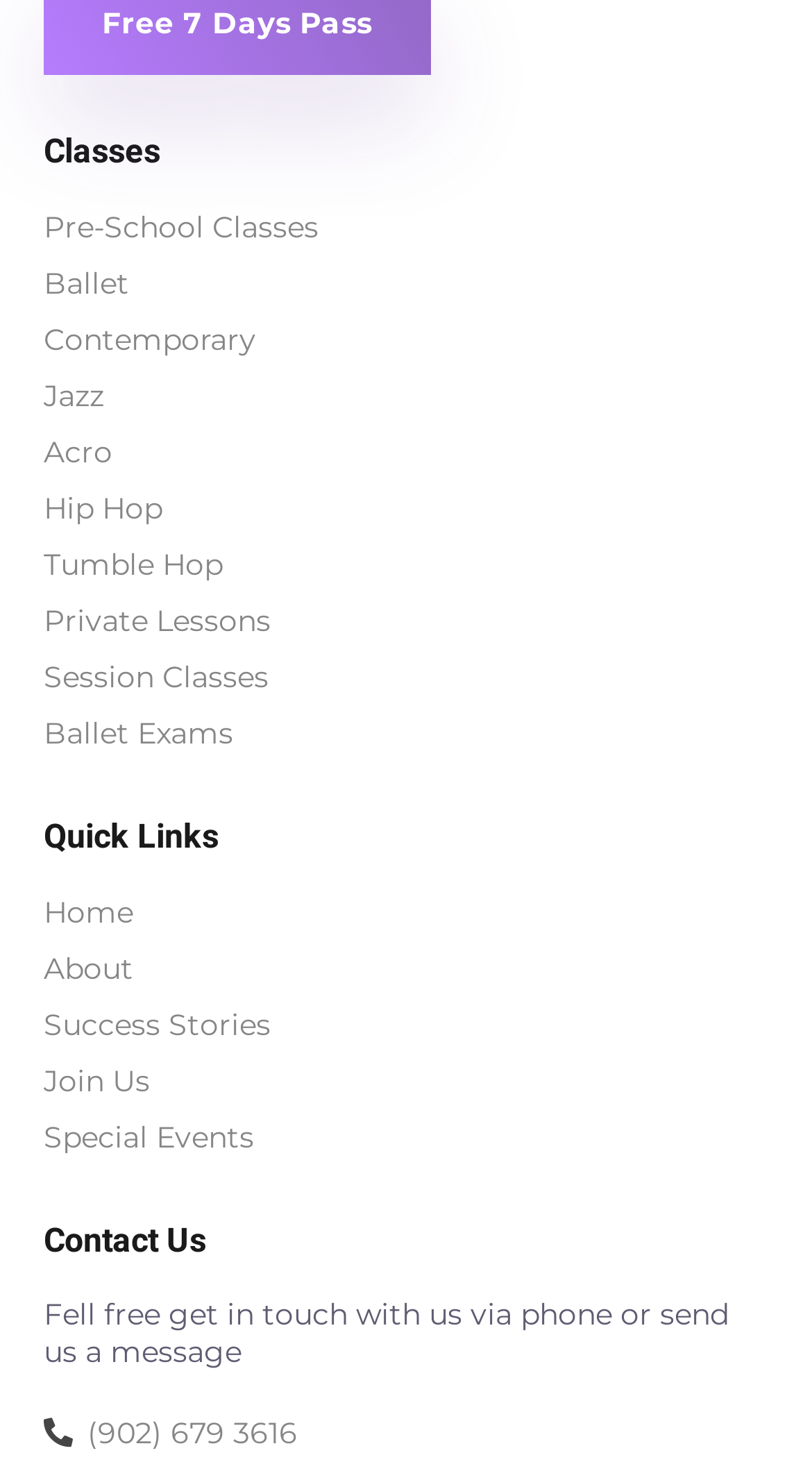Please predict the bounding box coordinates of the element's region where a click is necessary to complete the following instruction: "Share this page on Facebook". The coordinates should be represented by four float numbers between 0 and 1, i.e., [left, top, right, bottom].

None